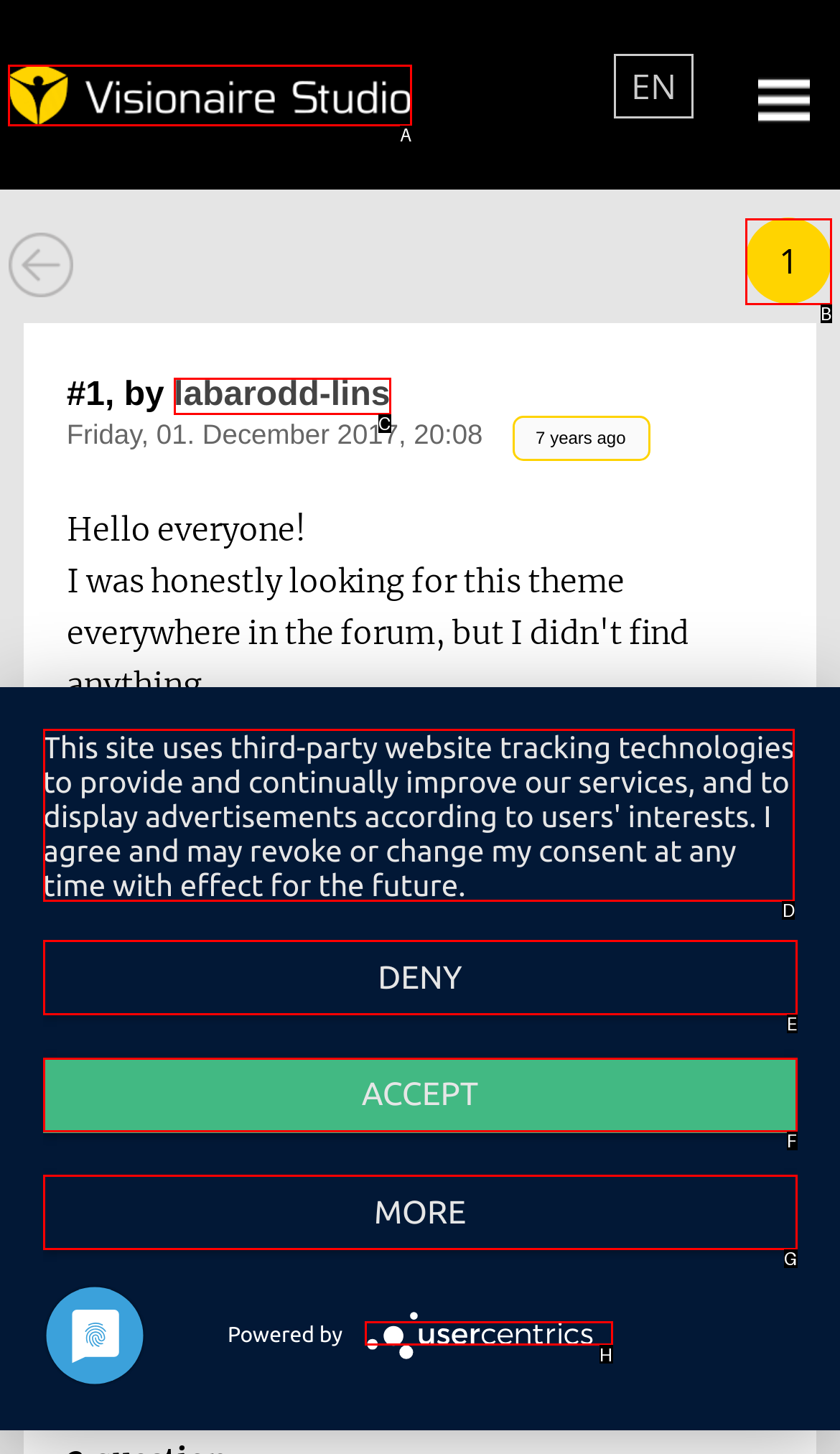Tell me which option I should click to complete the following task: View the post by labarodd-lins Answer with the option's letter from the given choices directly.

C